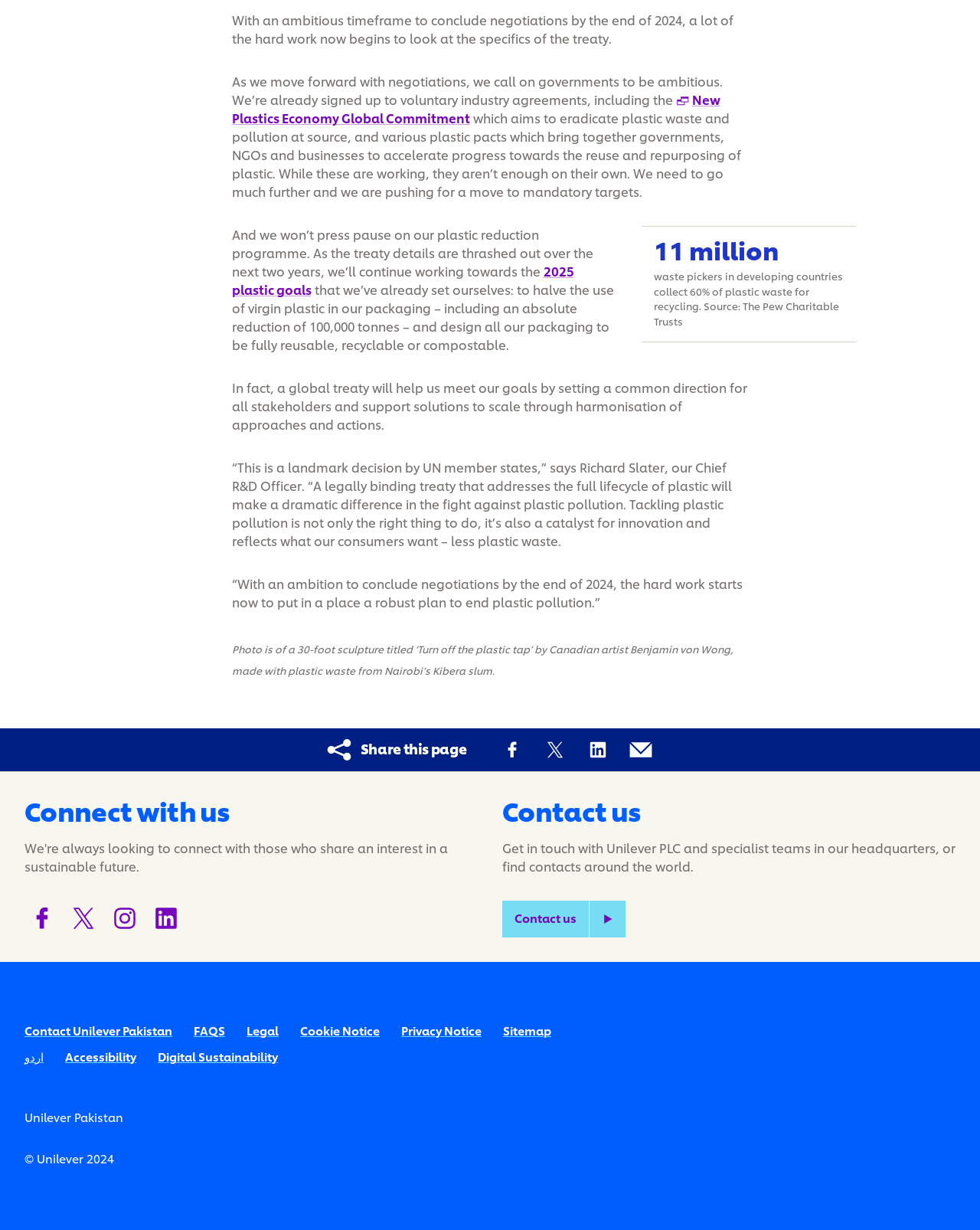Who is the Chief R&D Officer quoted in the article?
Can you offer a detailed and complete answer to this question?

Richard Slater, the Chief R&D Officer, is quoted in the article as saying that a legally binding treaty that addresses the full lifecycle of plastic will make a dramatic difference in the fight against plastic pollution.